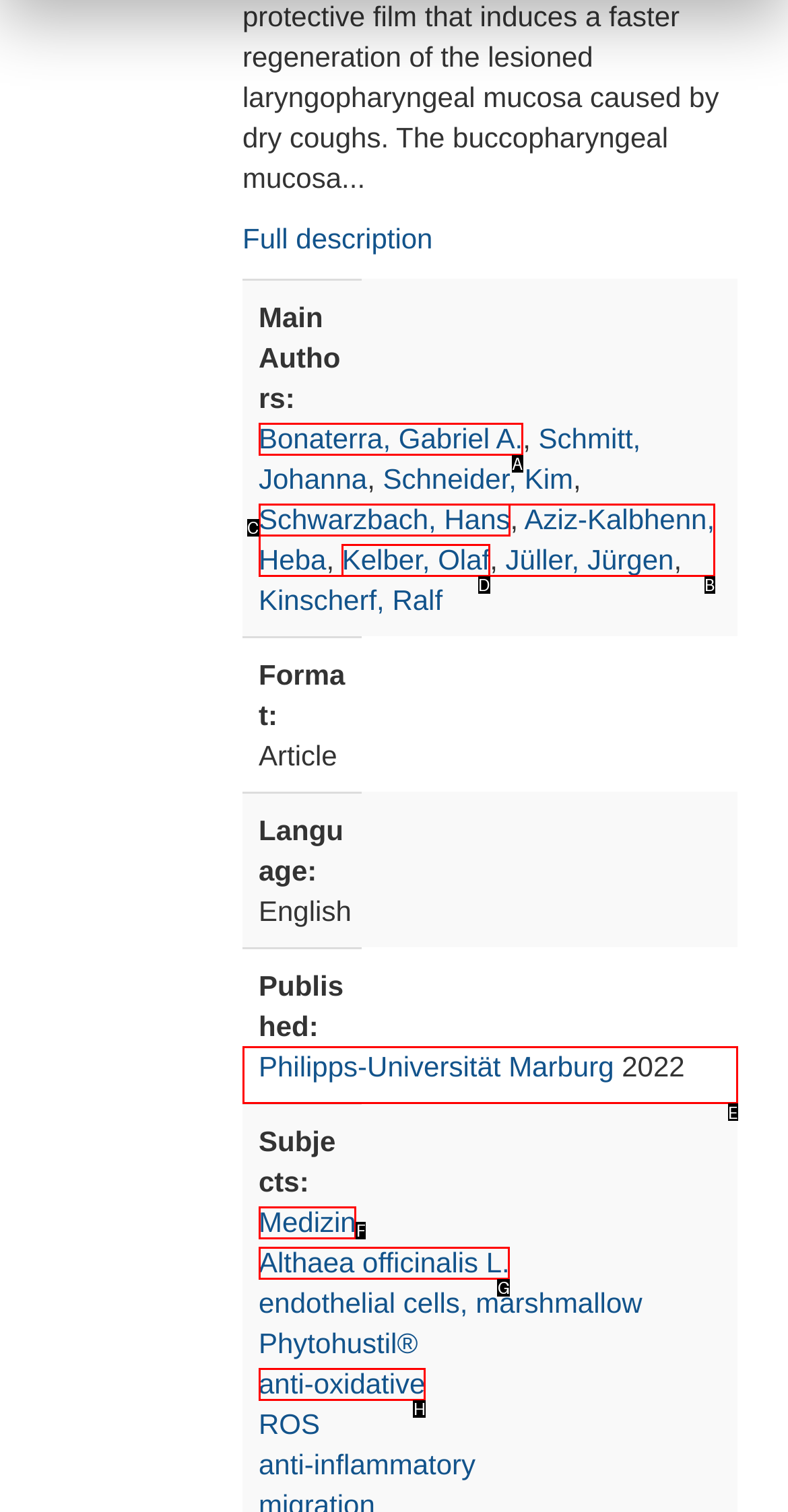Tell me which one HTML element I should click to complete the following task: Check publication details Answer with the option's letter from the given choices directly.

E